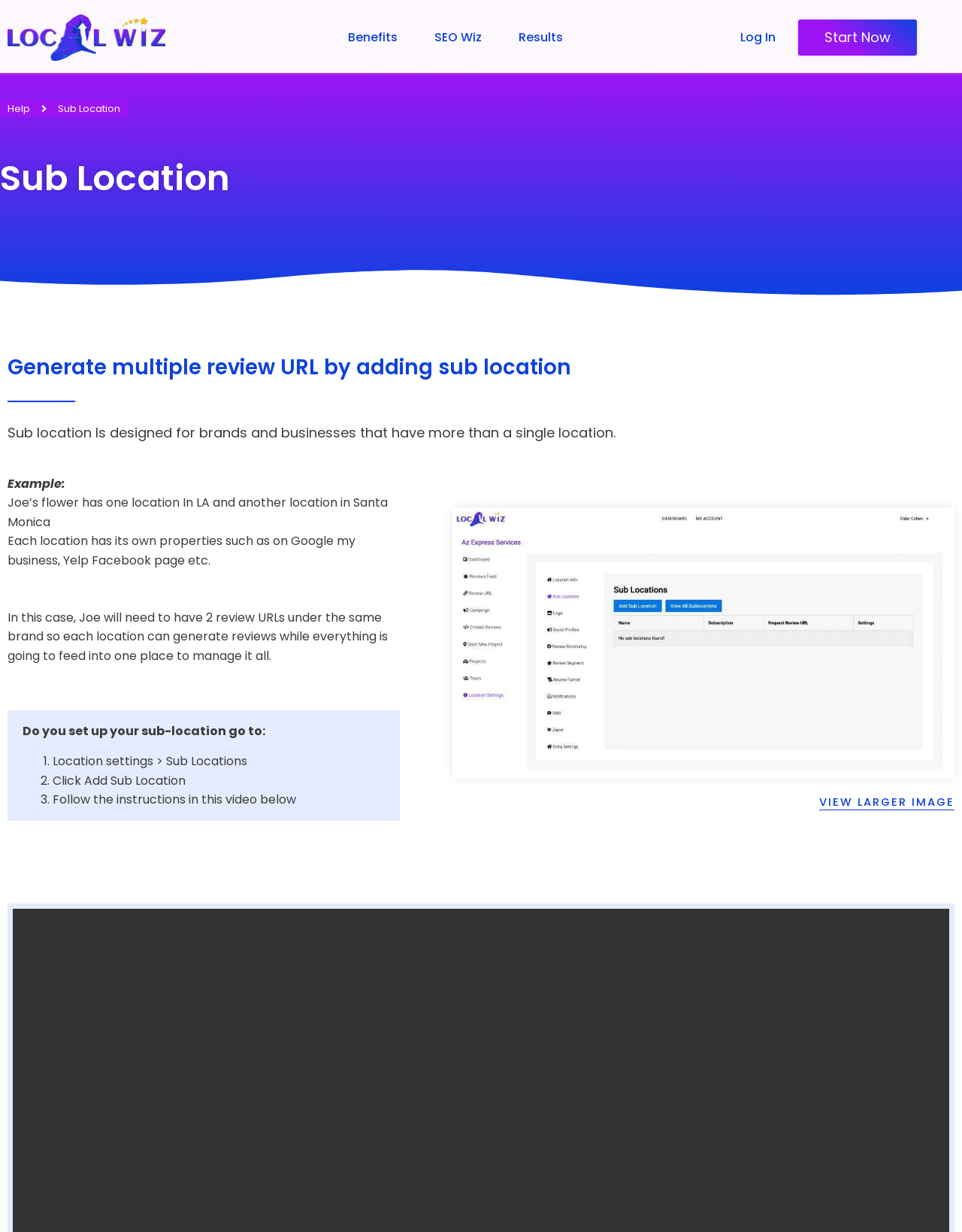Refer to the image and provide an in-depth answer to the question: 
How many steps are required to set up a sub-location?

According to the instructions on the webpage, to set up a sub-location, you need to go to Location settings > Sub Locations, click Add Sub Location, and follow the instructions in the video below.